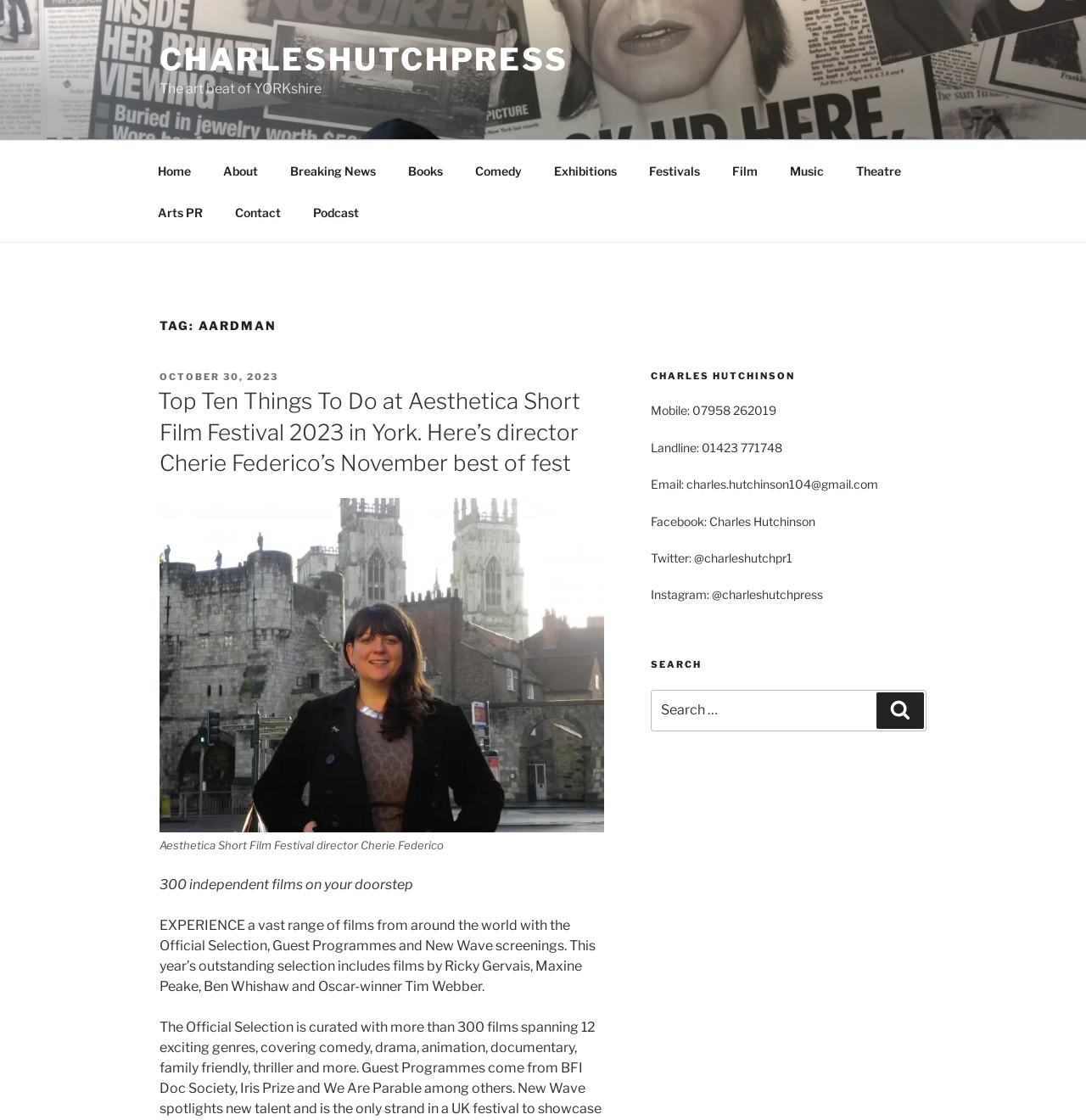Determine the bounding box coordinates for the clickable element to execute this instruction: "Go to the 'About' page". Provide the coordinates as four float numbers between 0 and 1, i.e., [left, top, right, bottom].

[0.191, 0.134, 0.251, 0.171]